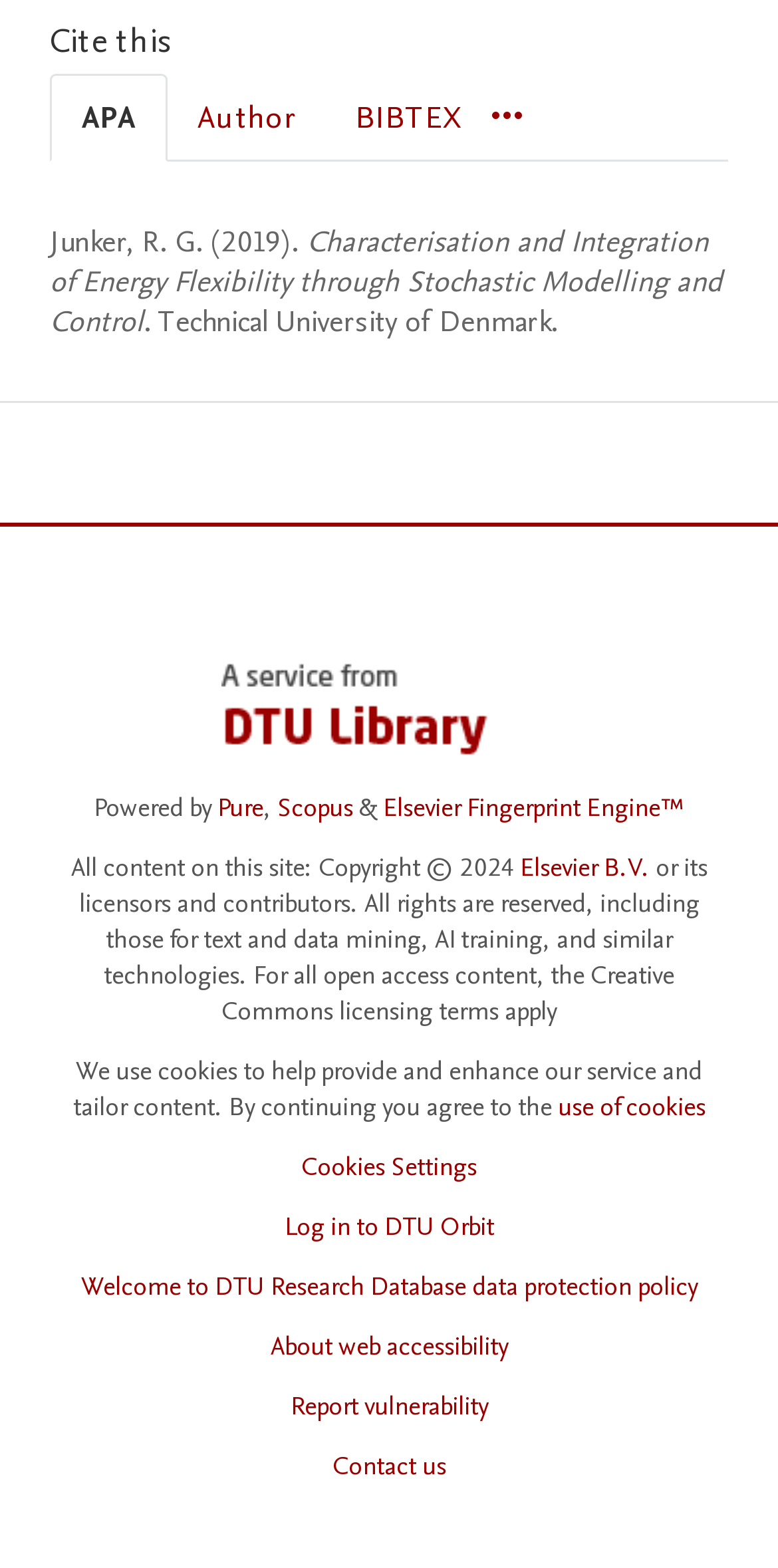What is the name of the research database?
Analyze the screenshot and provide a detailed answer to the question.

The name of the research database can be found in the top section of the webpage, where the logo 'Welcome to DTU Research Database' is located.